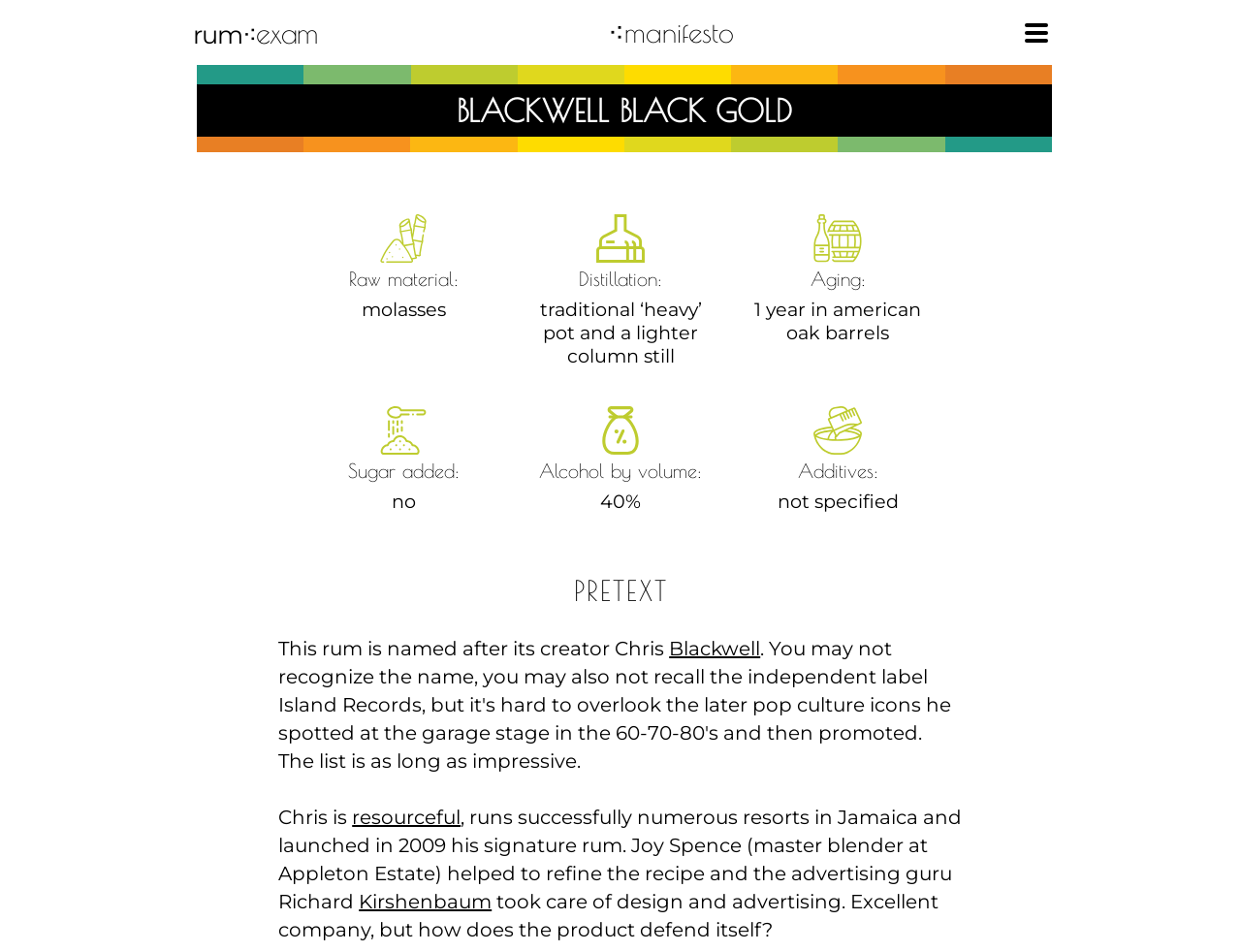What is the raw material of Blackwell Black Gold?
Kindly give a detailed and elaborate answer to the question.

I found the answer by looking at the 'Raw material:' section, which is accompanied by an image labeled 'raw material'. The text next to it says 'molasses'.